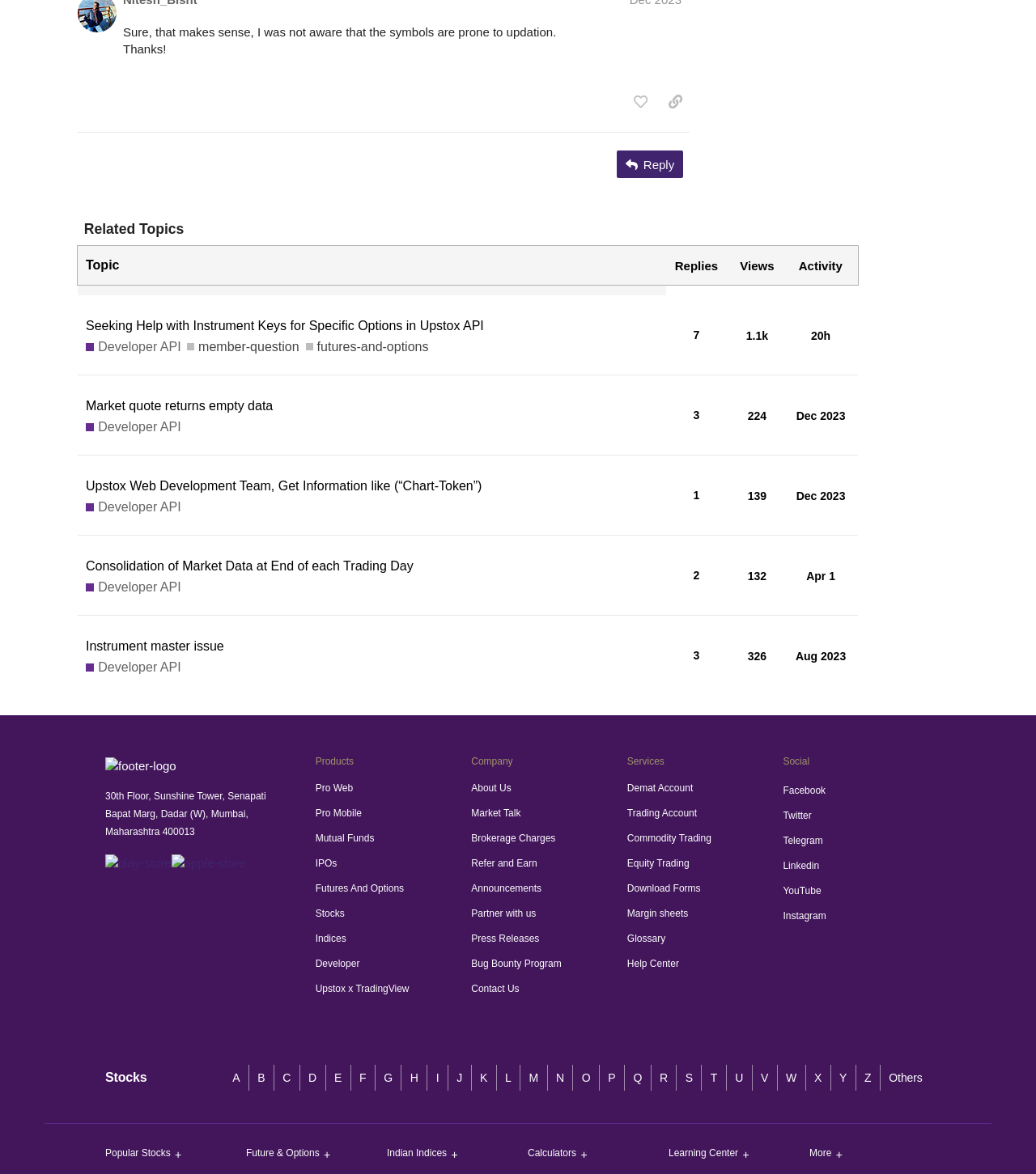Locate the bounding box of the UI element based on this description: "Partner with us". Provide four float numbers between 0 and 1 as [left, top, right, bottom].

[0.455, 0.773, 0.517, 0.783]